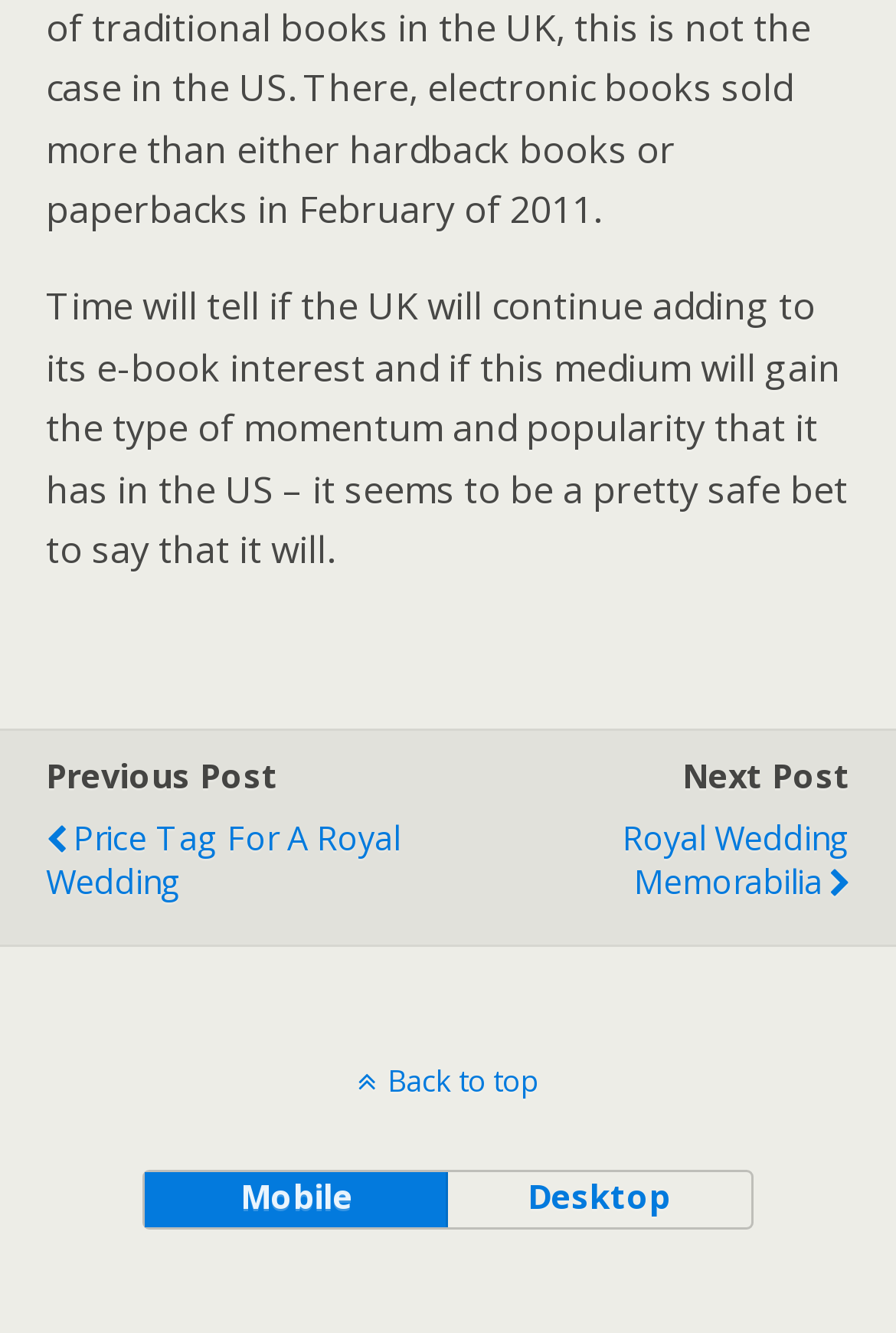What is the purpose of the 'Back to top' link?
Using the image, answer in one word or phrase.

to go back to top